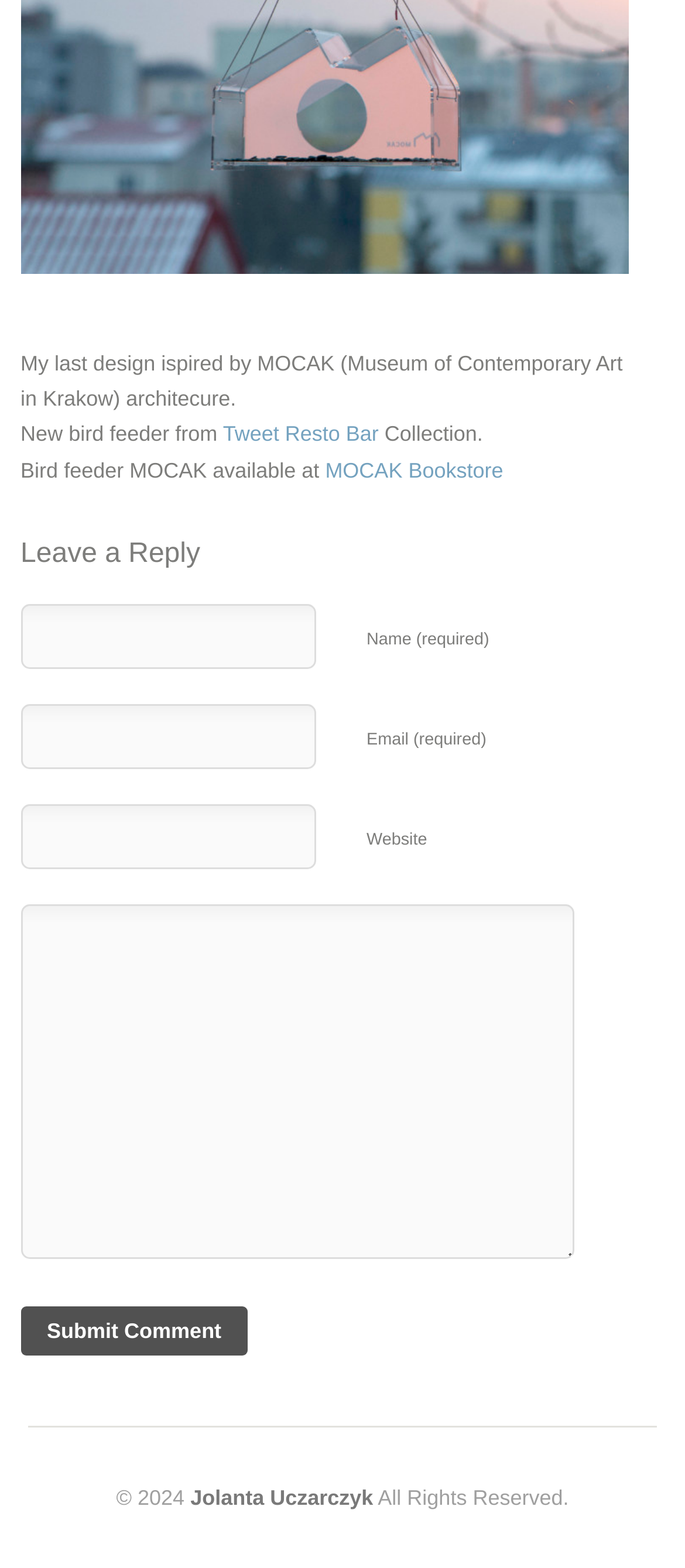Given the element description: "MOCAK Bookstore", predict the bounding box coordinates of this UI element. The coordinates must be four float numbers between 0 and 1, given as [left, top, right, bottom].

[0.475, 0.292, 0.735, 0.308]